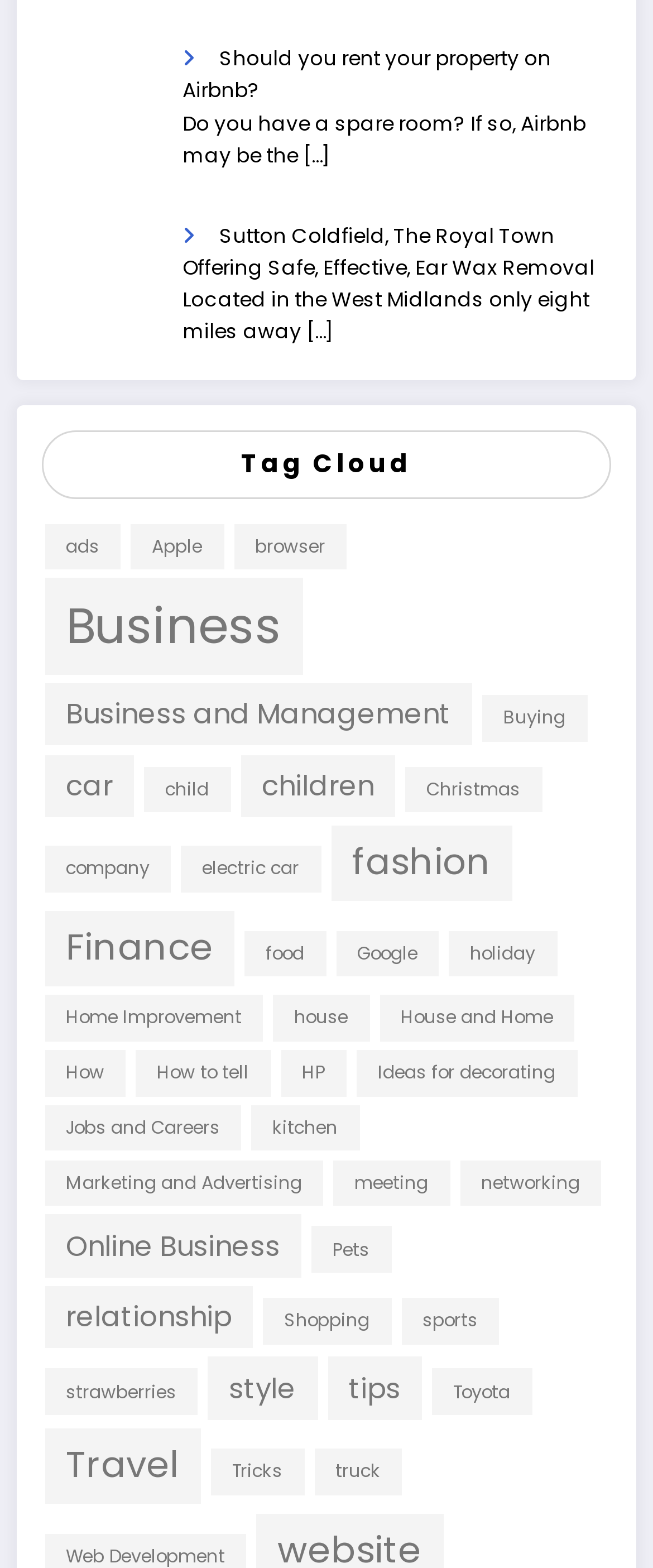Can you provide the bounding box coordinates for the element that should be clicked to implement the instruction: "Explore 'Tag Cloud'"?

[0.064, 0.275, 0.936, 0.318]